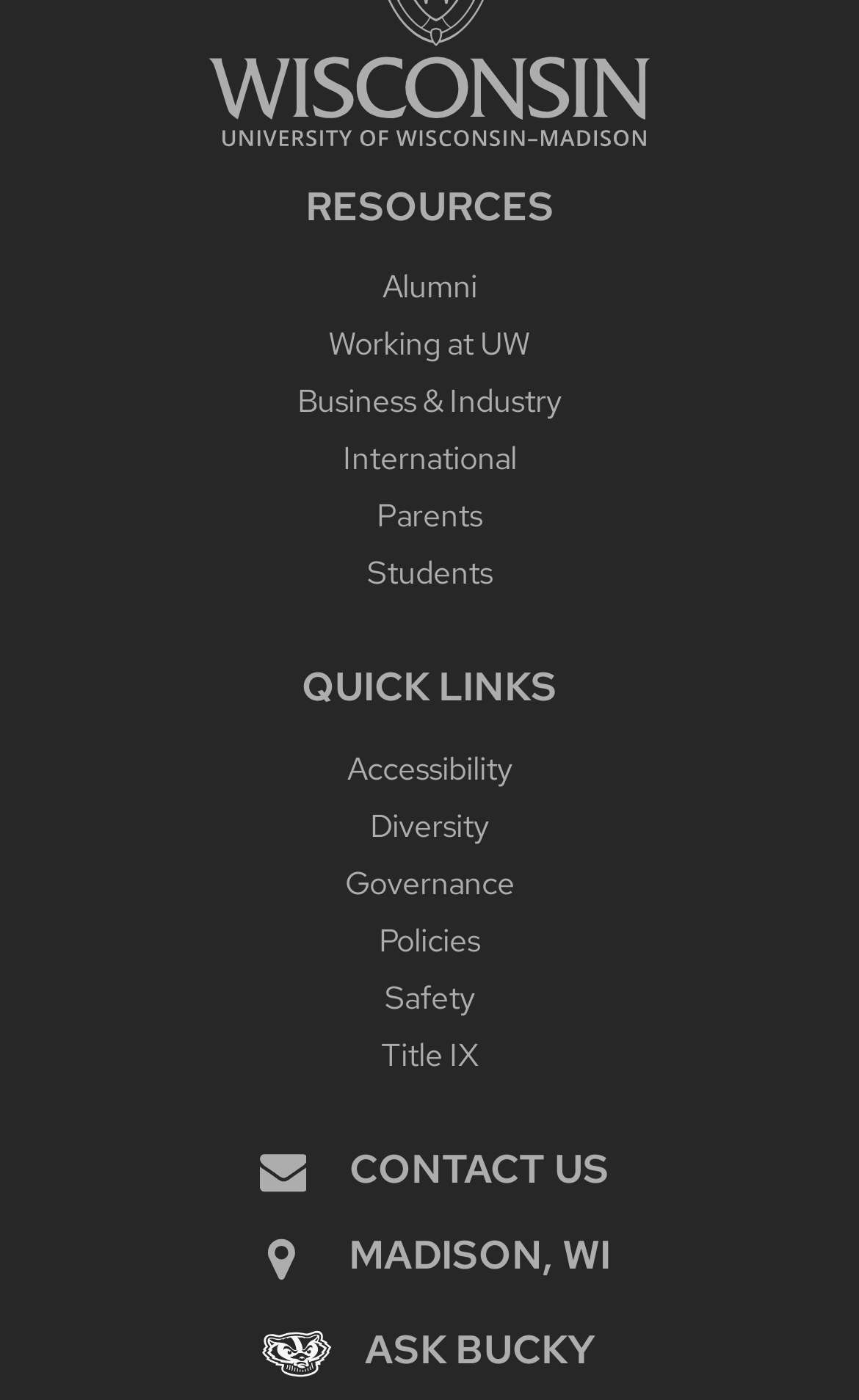Identify the bounding box coordinates necessary to click and complete the given instruction: "Create an ad".

None